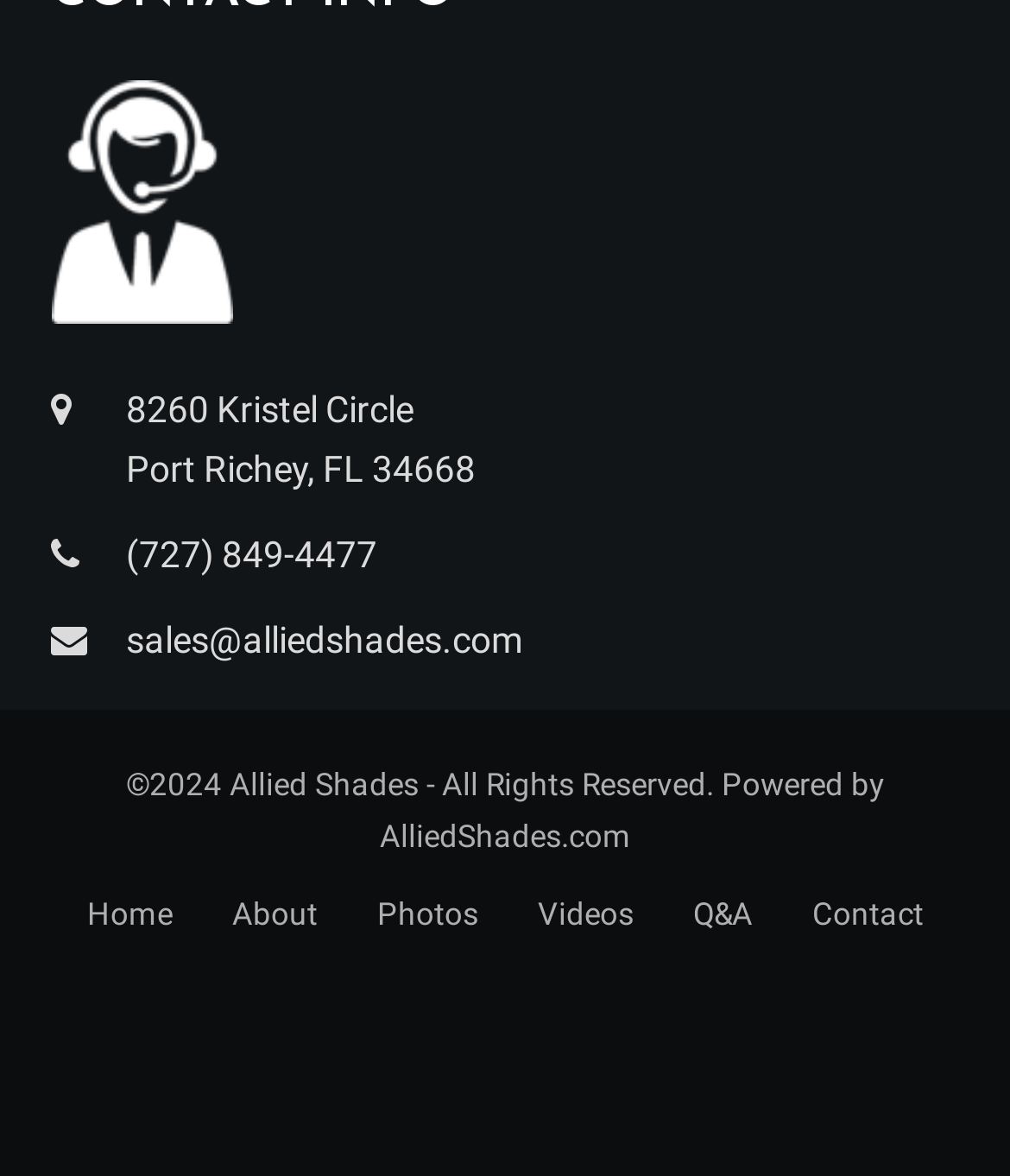What is the email address of Allied Shades?
Please give a detailed and elaborate answer to the question based on the image.

I found the email address by looking at the link element that displays the email address 'sales@alliedshades.com'.